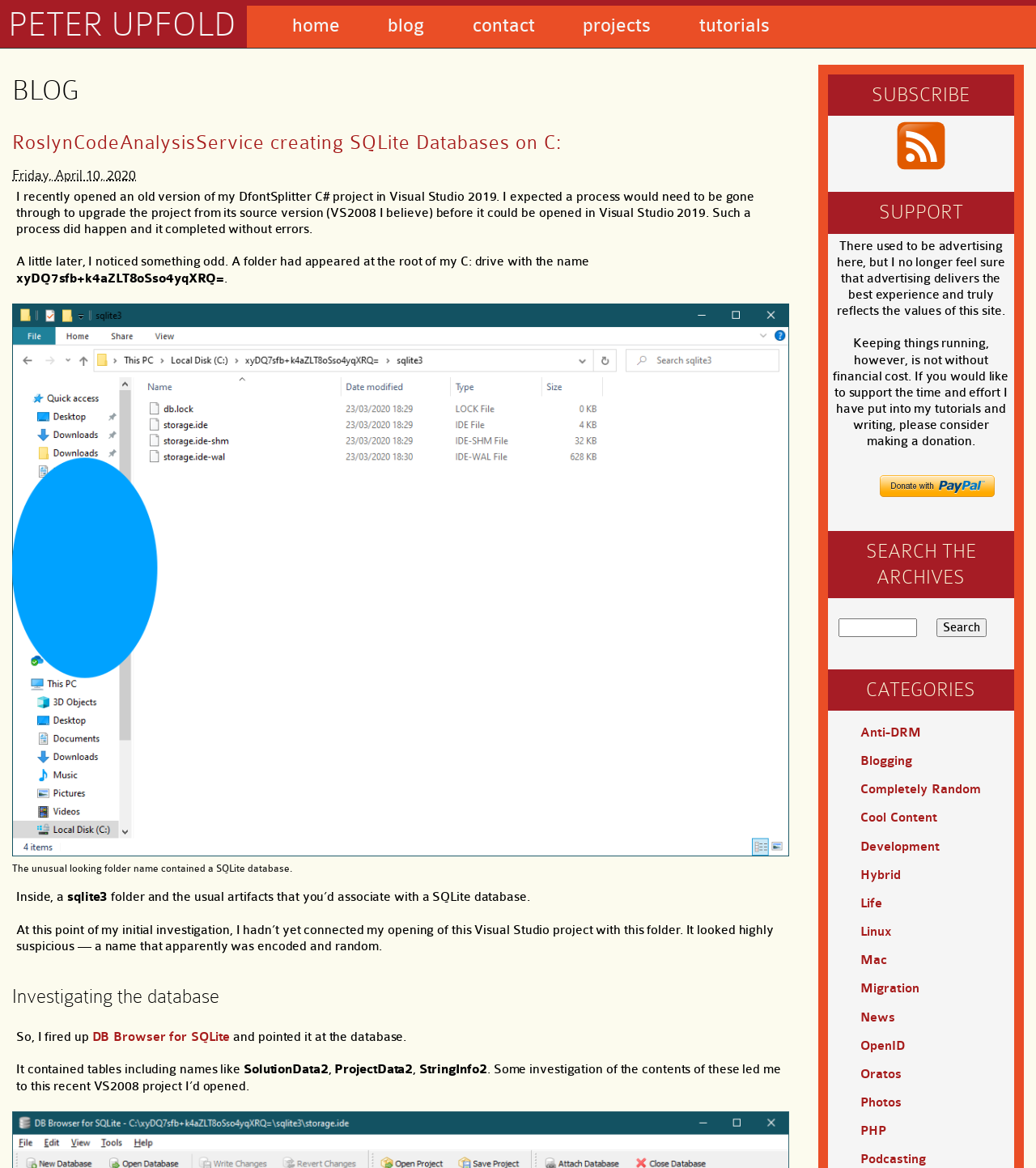Using the description "Blog", locate and provide the bounding box of the UI element.

[0.374, 0.012, 0.409, 0.031]